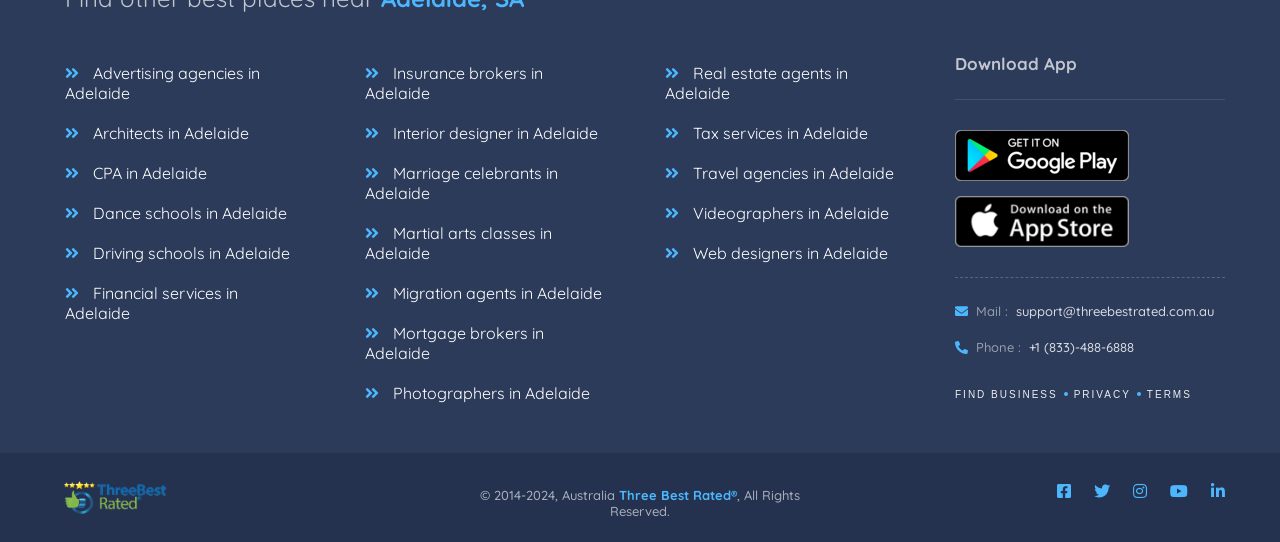Identify the bounding box coordinates of the section to be clicked to complete the task described by the following instruction: "Click on 'Advertising agencies in Adelaide'". The coordinates should be four float numbers between 0 and 1, formatted as [left, top, right, bottom].

[0.051, 0.097, 0.203, 0.208]